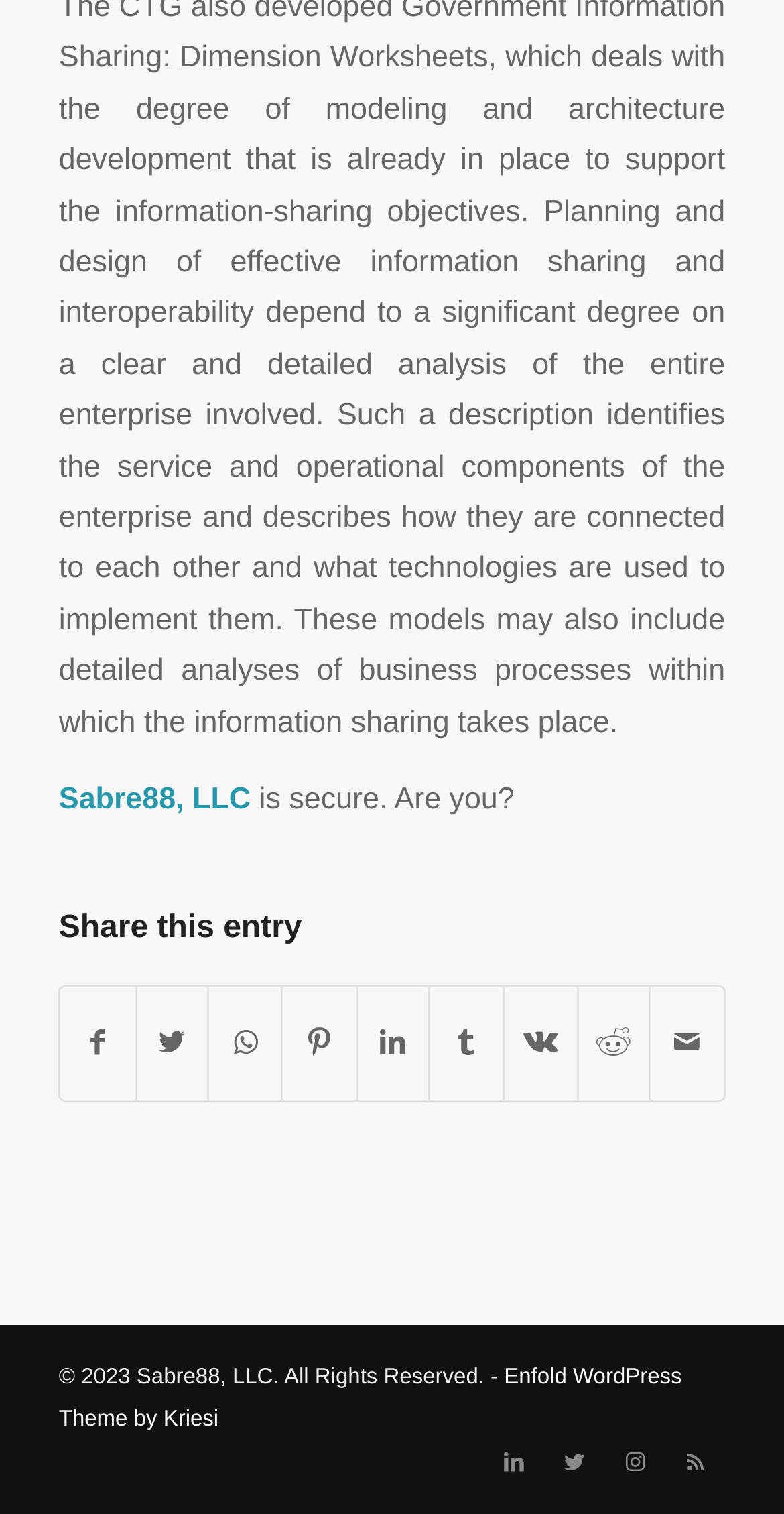Bounding box coordinates are to be given in the format (top-left x, top-left y, bottom-right x, bottom-right y). All values must be floating point numbers between 0 and 1. Provide the bounding box coordinate for the UI element described as: Enfold WordPress Theme by Kriesi

[0.075, 0.902, 0.87, 0.946]